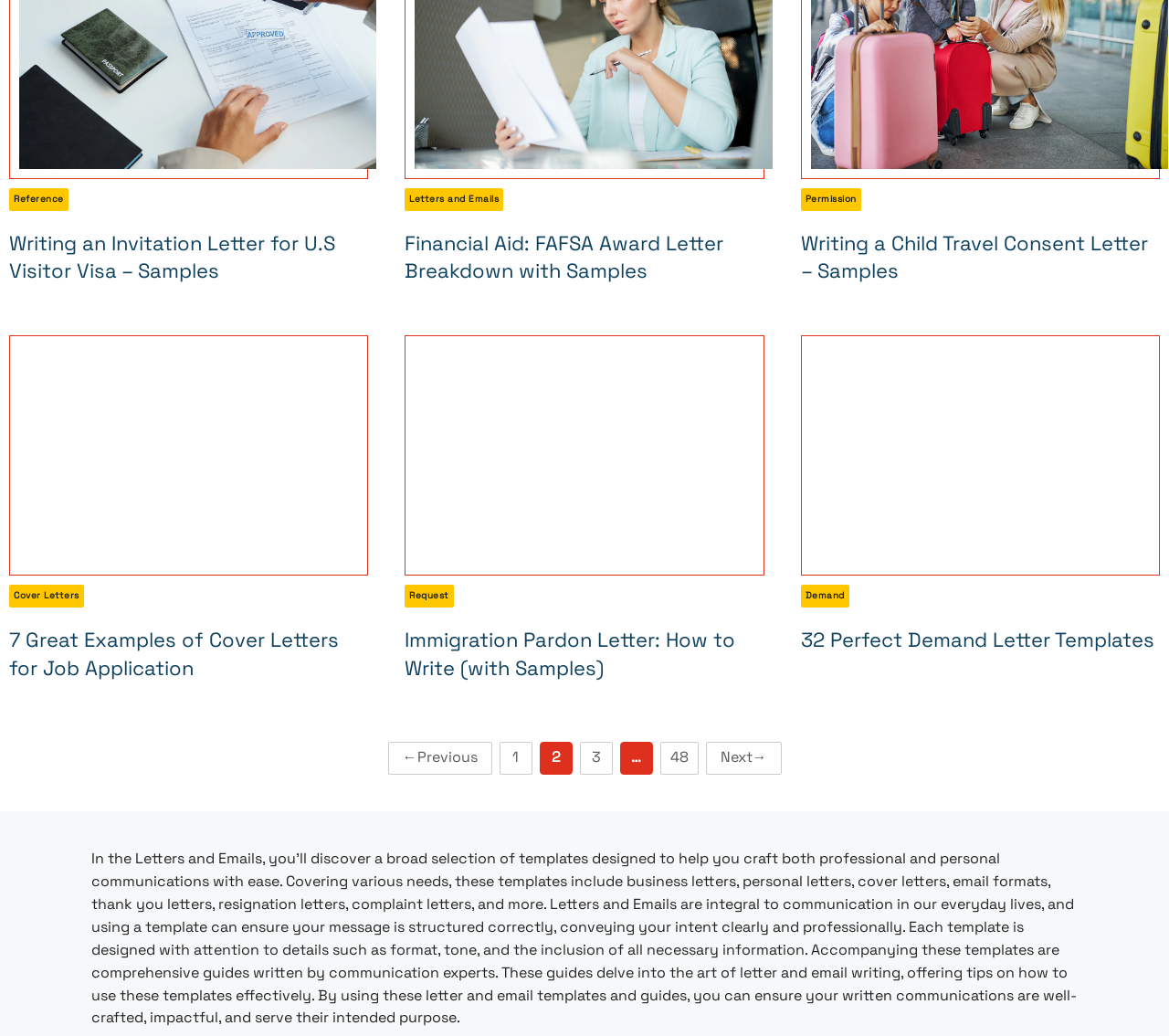Answer the question using only a single word or phrase: 
What is the format of the guides accompanying the templates?

Comprehensive guides